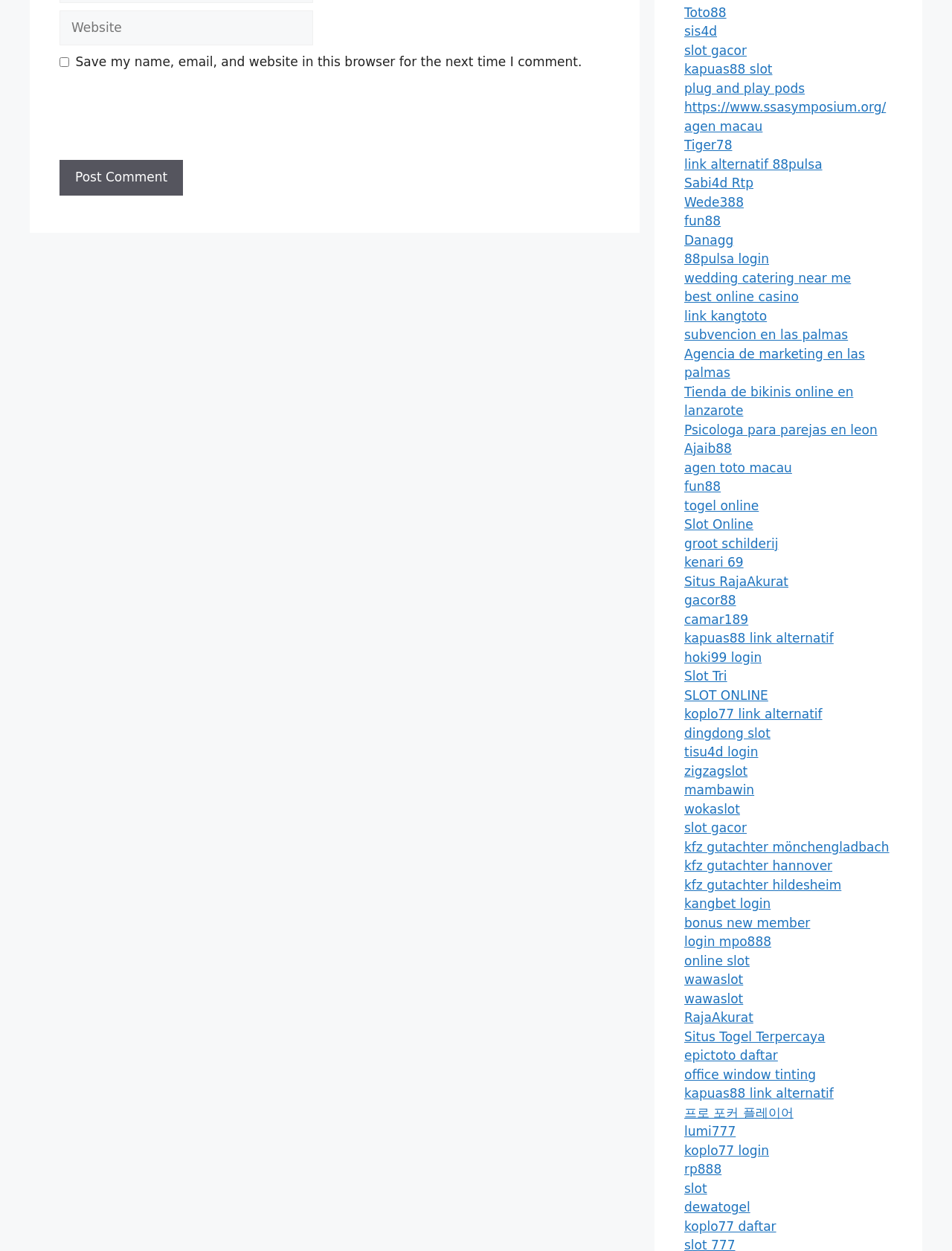Can you look at the image and give a comprehensive answer to the question:
What is the textbox for?

The textbox is labeled 'Website' and is located near the checkbox and button, suggesting that it is for users to enter their website information, likely for commenting purposes.